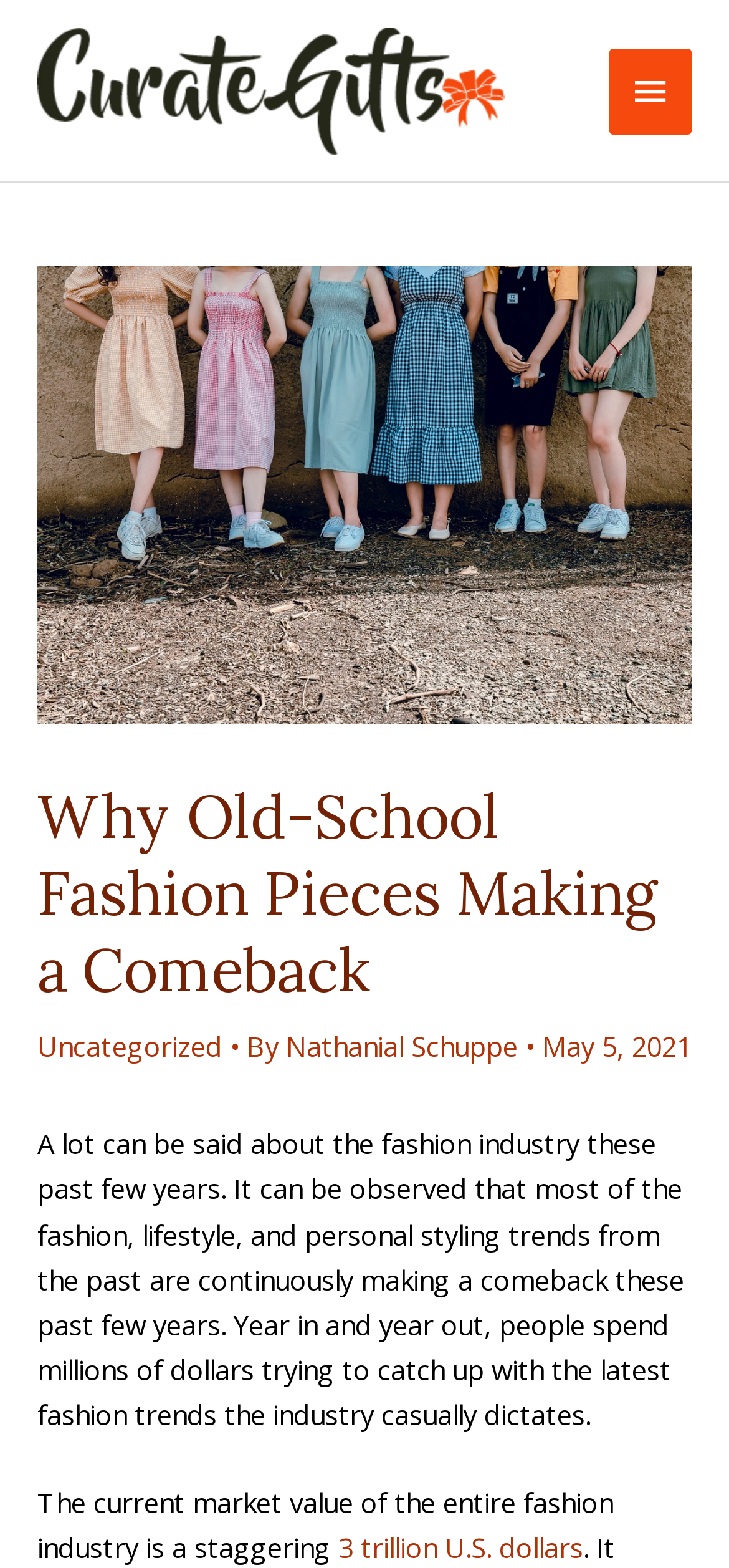Reply to the question with a single word or phrase:
When was the article published?

May 5, 2021